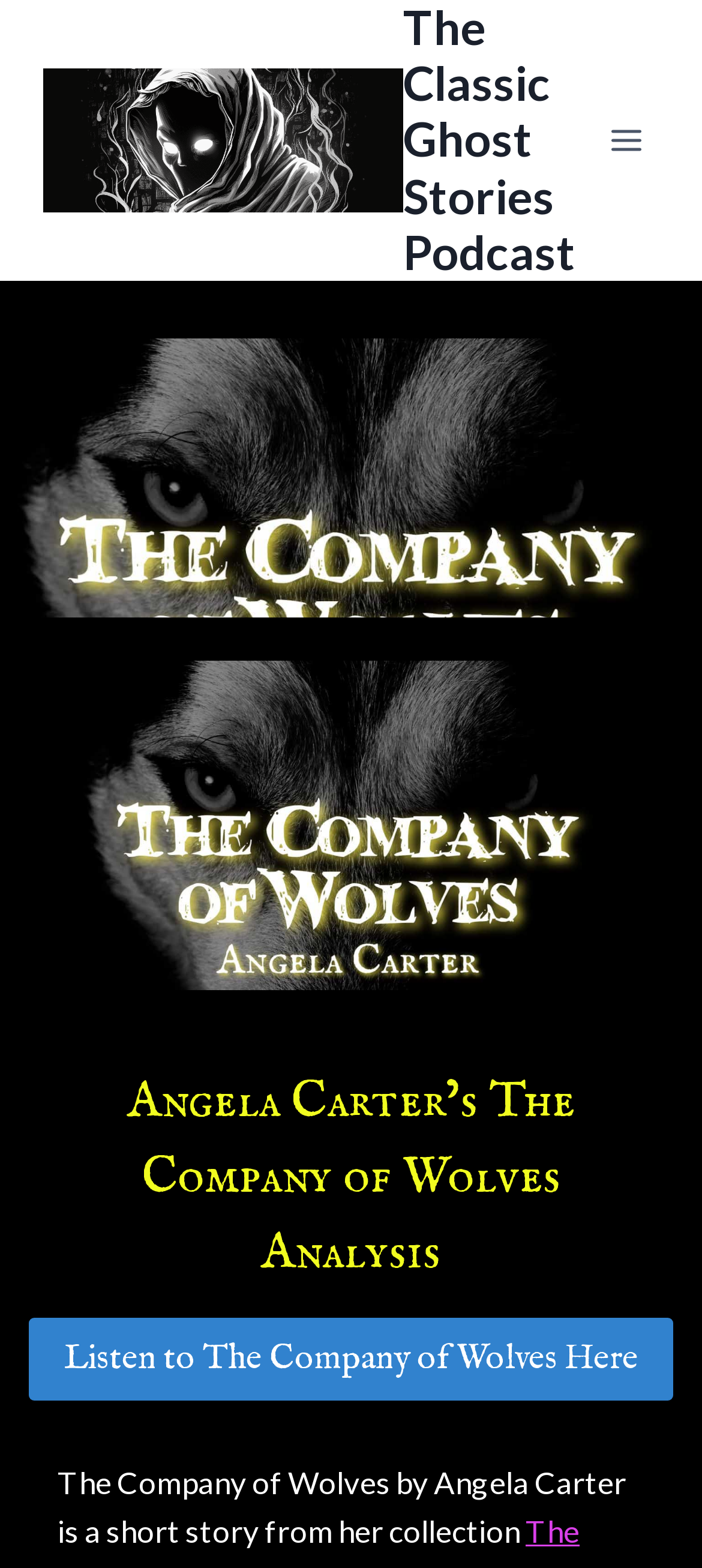What is the name of the podcast?
Provide a concise answer using a single word or phrase based on the image.

The Classic Ghost Stories Podcast